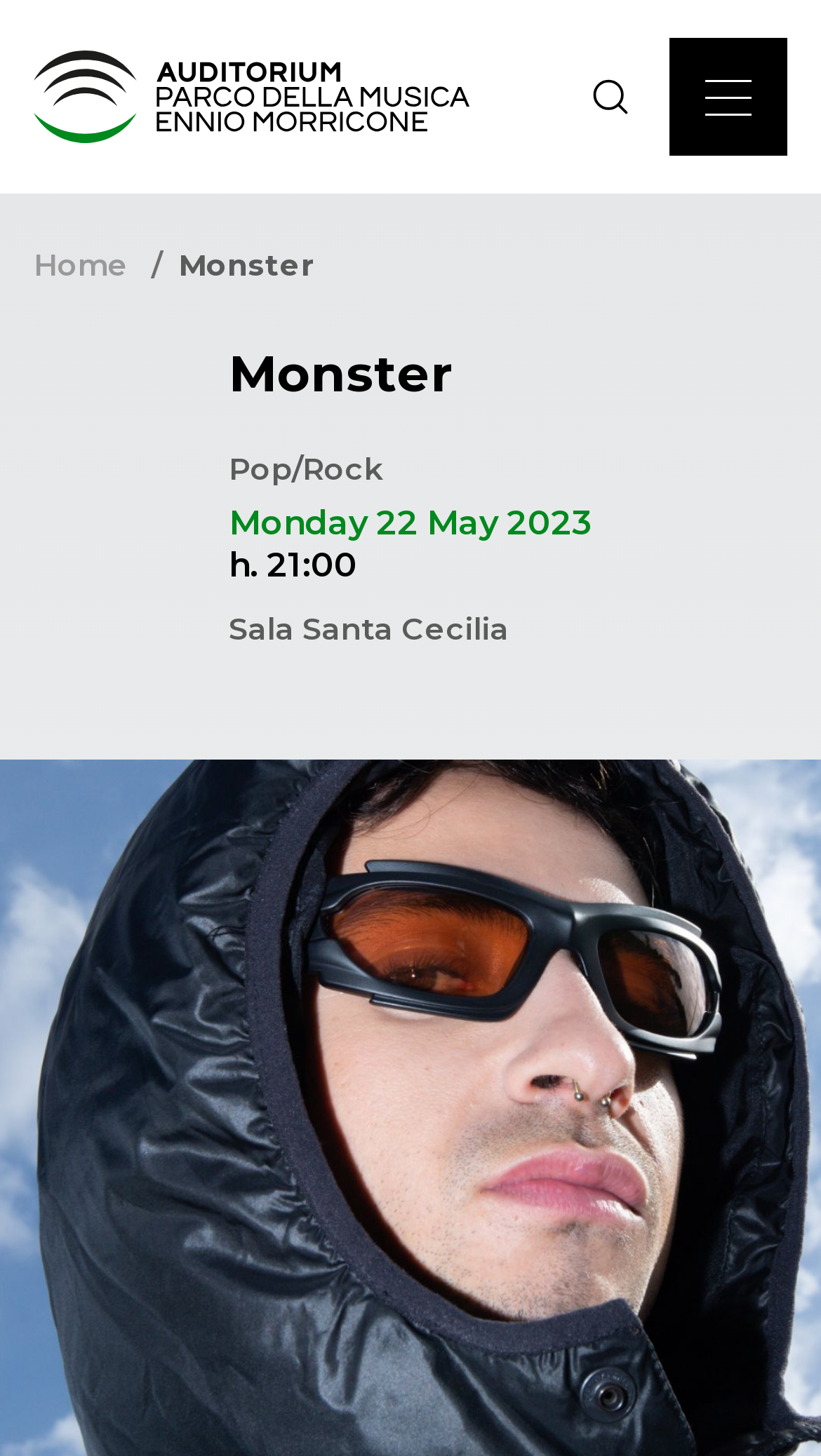Respond with a single word or short phrase to the following question: 
What is the genre of the event?

Pop/Rock